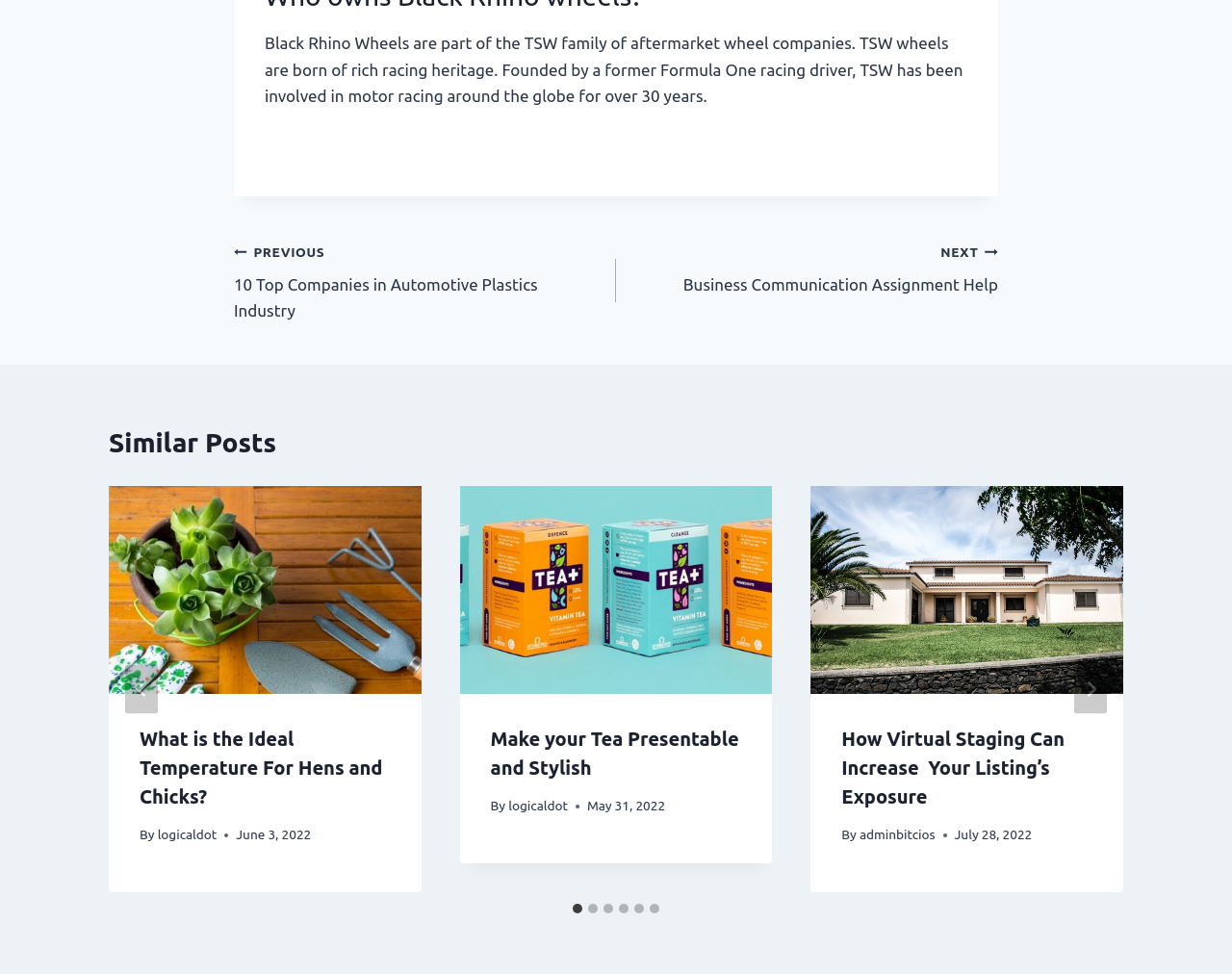Give a concise answer using only one word or phrase for this question:
What is the title of the first similar post?

What is the Ideal Temperature For Hens and Chicks?